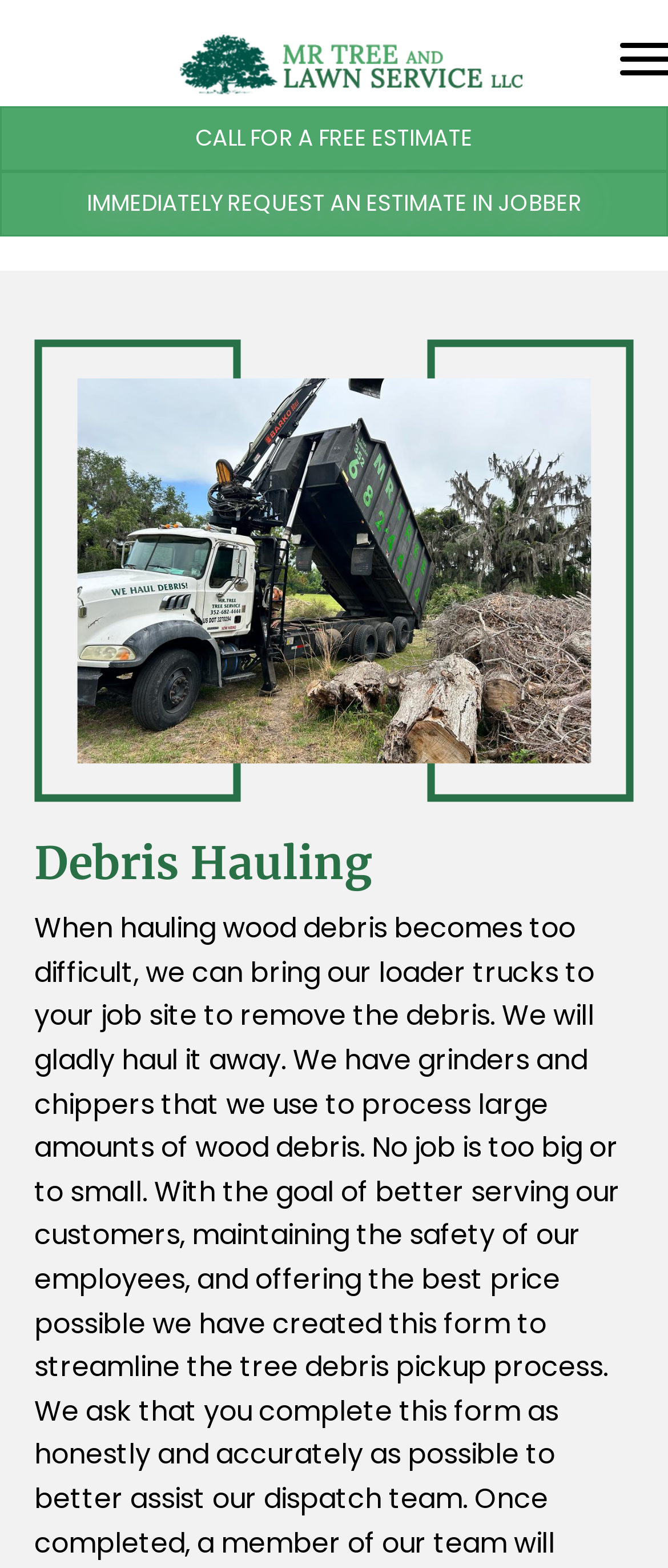Please find the bounding box coordinates in the format (top-left x, top-left y, bottom-right x, bottom-right y) for the given element description. Ensure the coordinates are floating point numbers between 0 and 1. Description: Call for a free estimate

[0.0, 0.068, 1.0, 0.109]